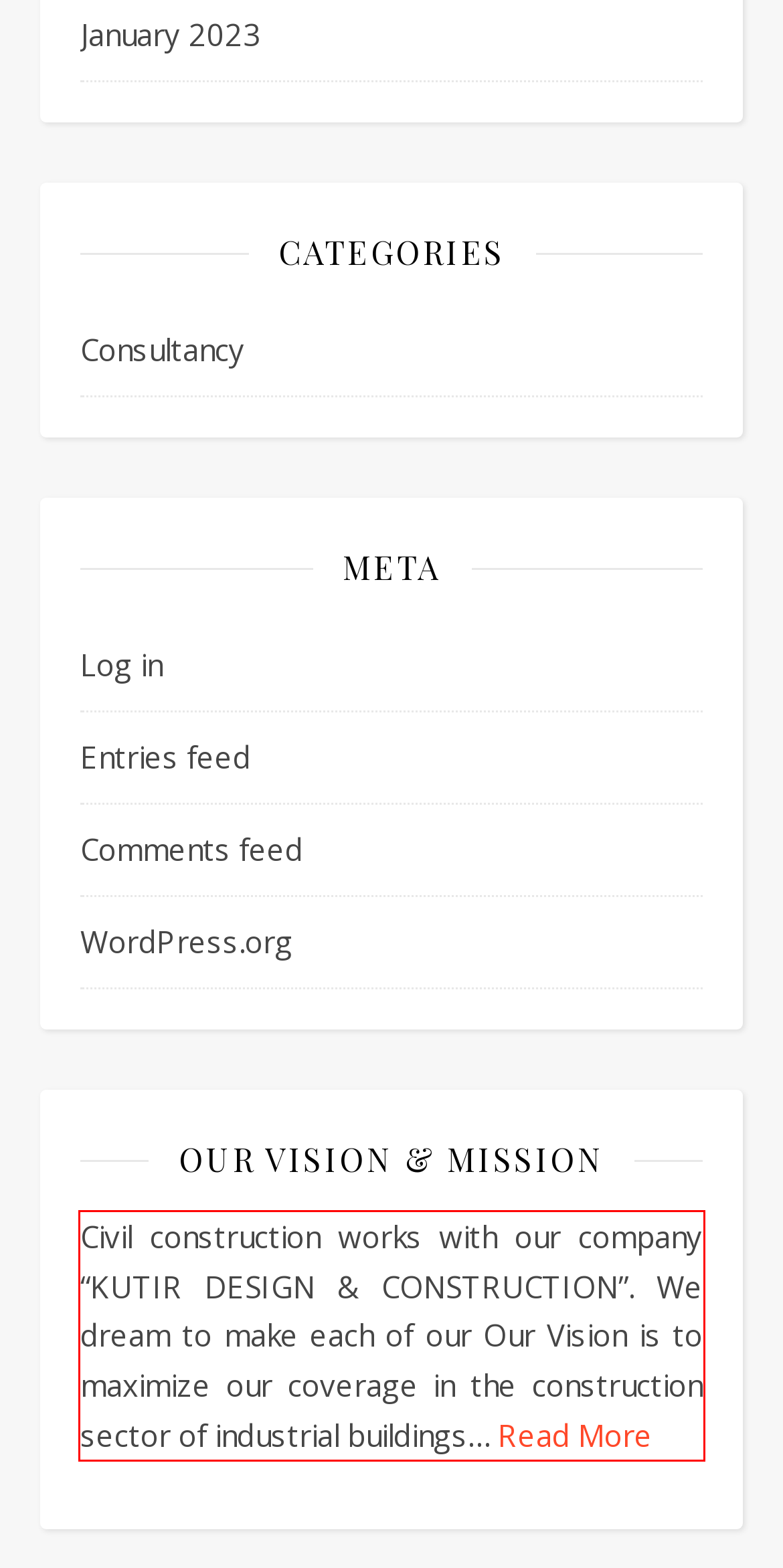Please analyze the screenshot of a webpage and extract the text content within the red bounding box using OCR.

Civil construction works with our company “KUTIR DESIGN & CONSTRUCTION”. We dream to make each of our Our Vision is to maximize our coverage in the construction sector of industrial buildings… Read More